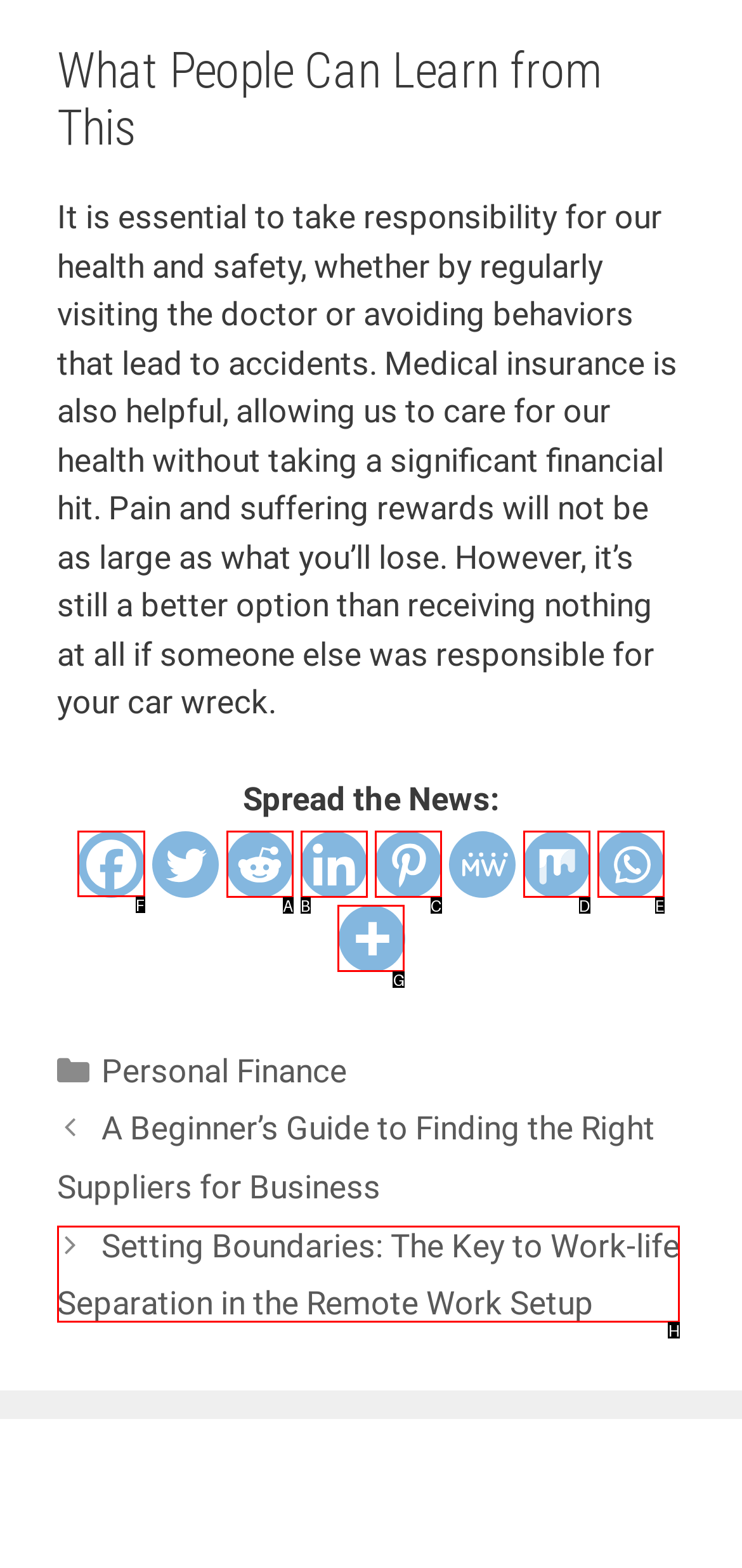Determine which letter corresponds to the UI element to click for this task: Share on Facebook
Respond with the letter from the available options.

F